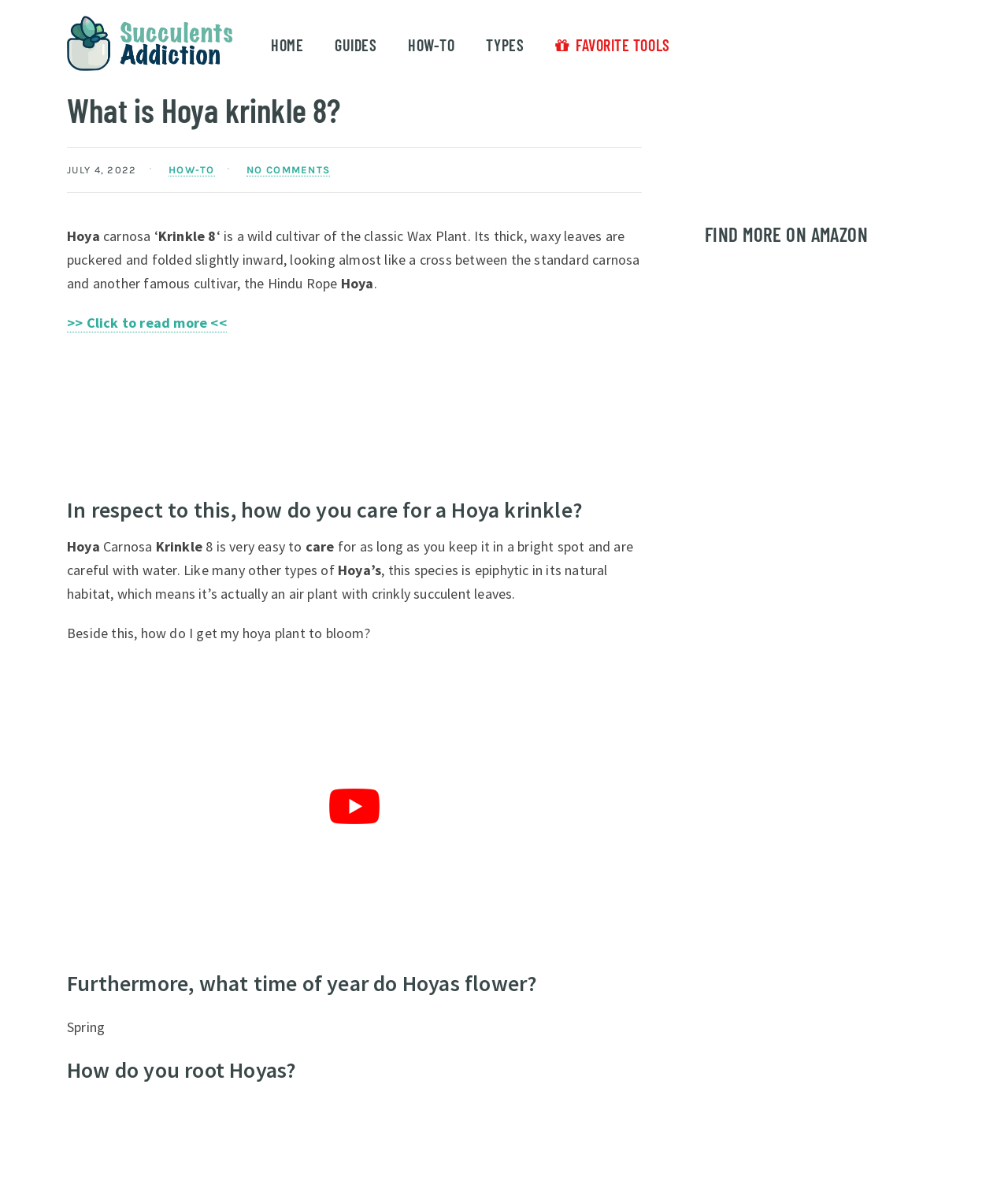Identify the bounding box coordinates of the element that should be clicked to fulfill this task: "Watch the Youtube video". The coordinates should be provided as four float numbers between 0 and 1, i.e., [left, top, right, bottom].

[0.066, 0.541, 0.637, 0.813]